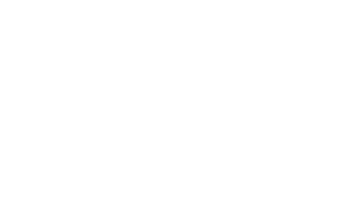Provide a single word or phrase to answer the given question: 
What concept is associated with this image?

Voice content and audio branding